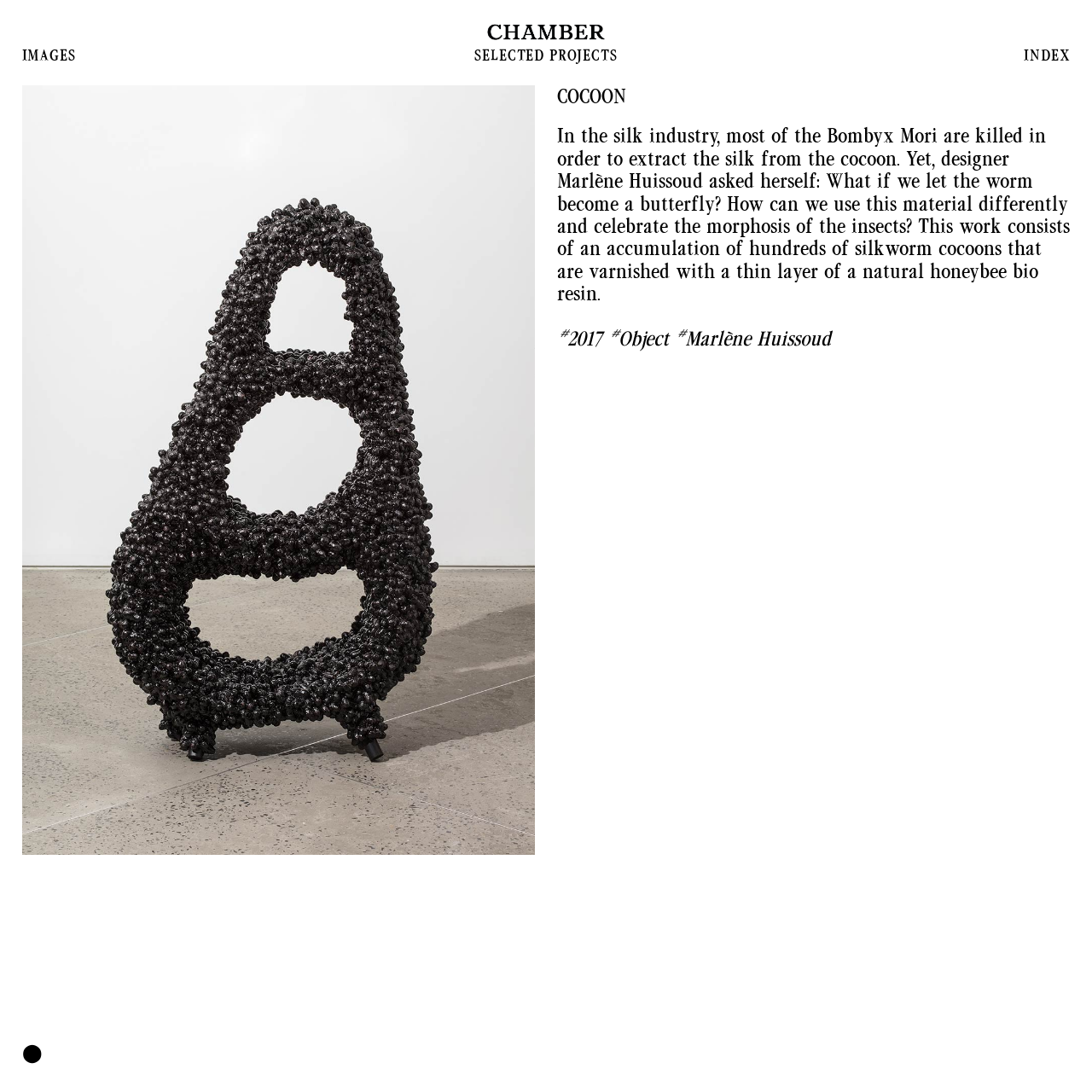Extract the bounding box of the UI element described as: "Selected Projects".

[0.435, 0.022, 0.565, 0.059]